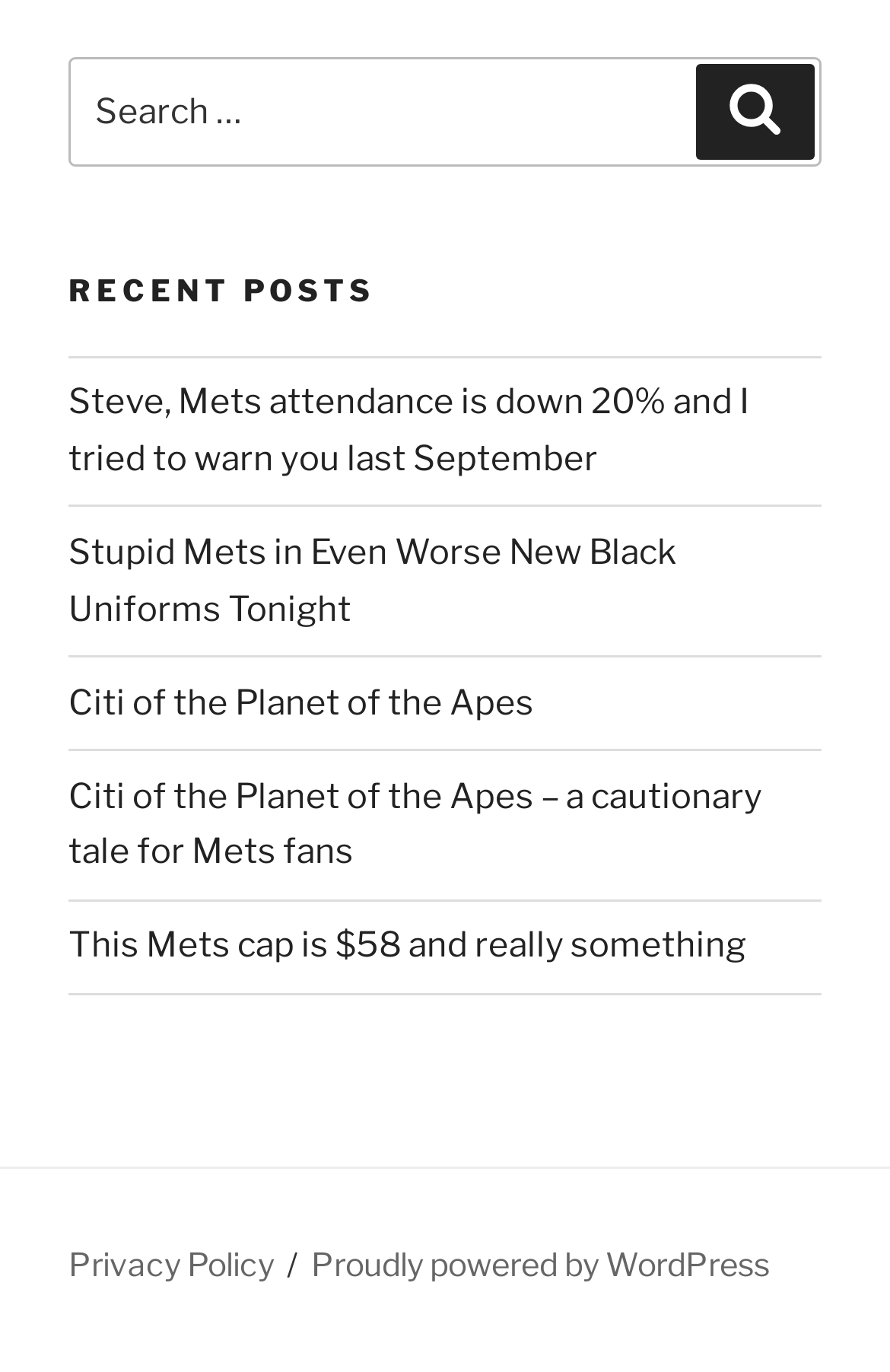Pinpoint the bounding box coordinates of the element that must be clicked to accomplish the following instruction: "Read privacy policy". The coordinates should be in the format of four float numbers between 0 and 1, i.e., [left, top, right, bottom].

[0.077, 0.906, 0.308, 0.935]